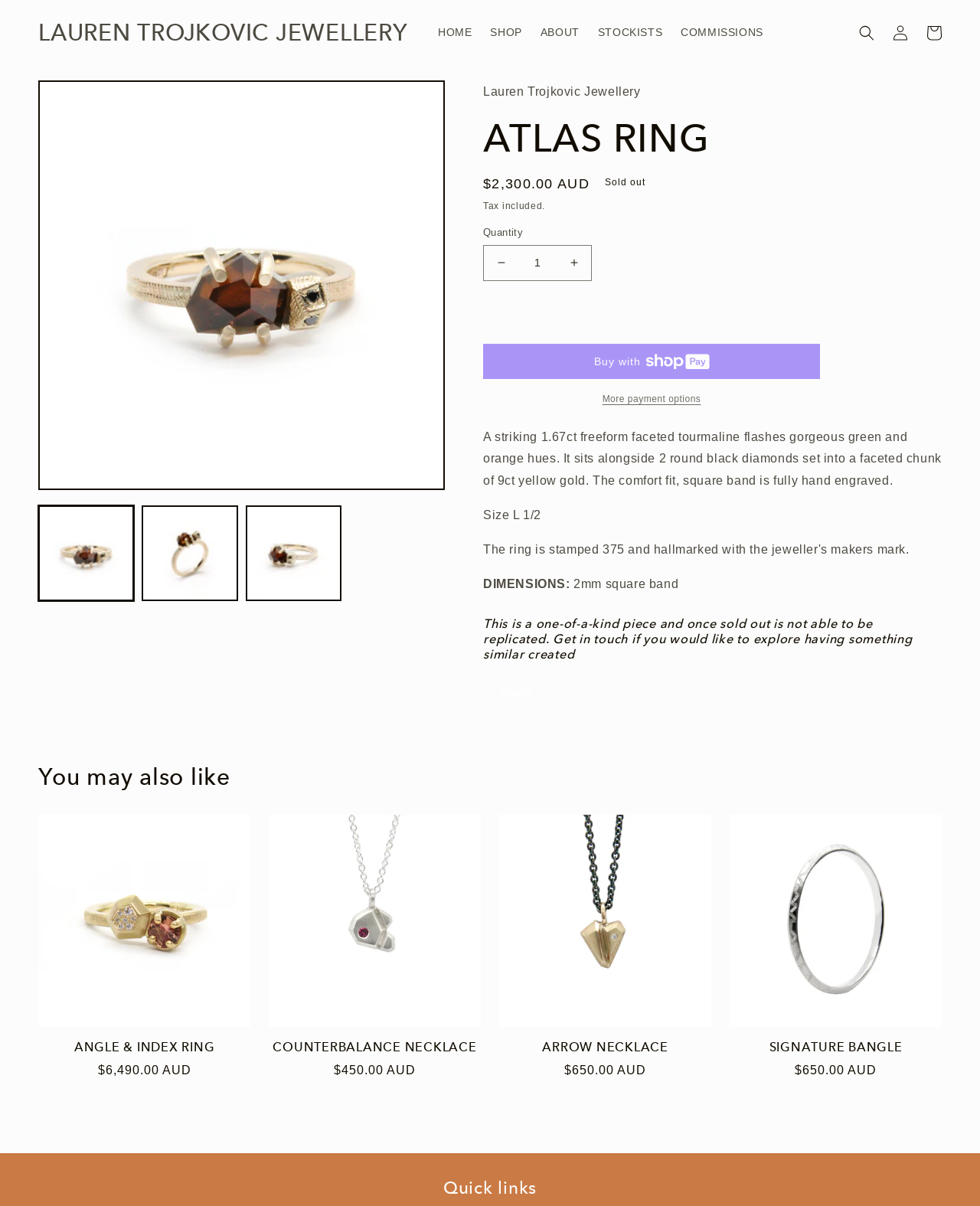Pinpoint the bounding box coordinates of the element you need to click to execute the following instruction: "Explore similar products to 'ANGLE & INDEX RING'". The bounding box should be represented by four float numbers between 0 and 1, in the format [left, top, right, bottom].

[0.039, 0.862, 0.255, 0.875]